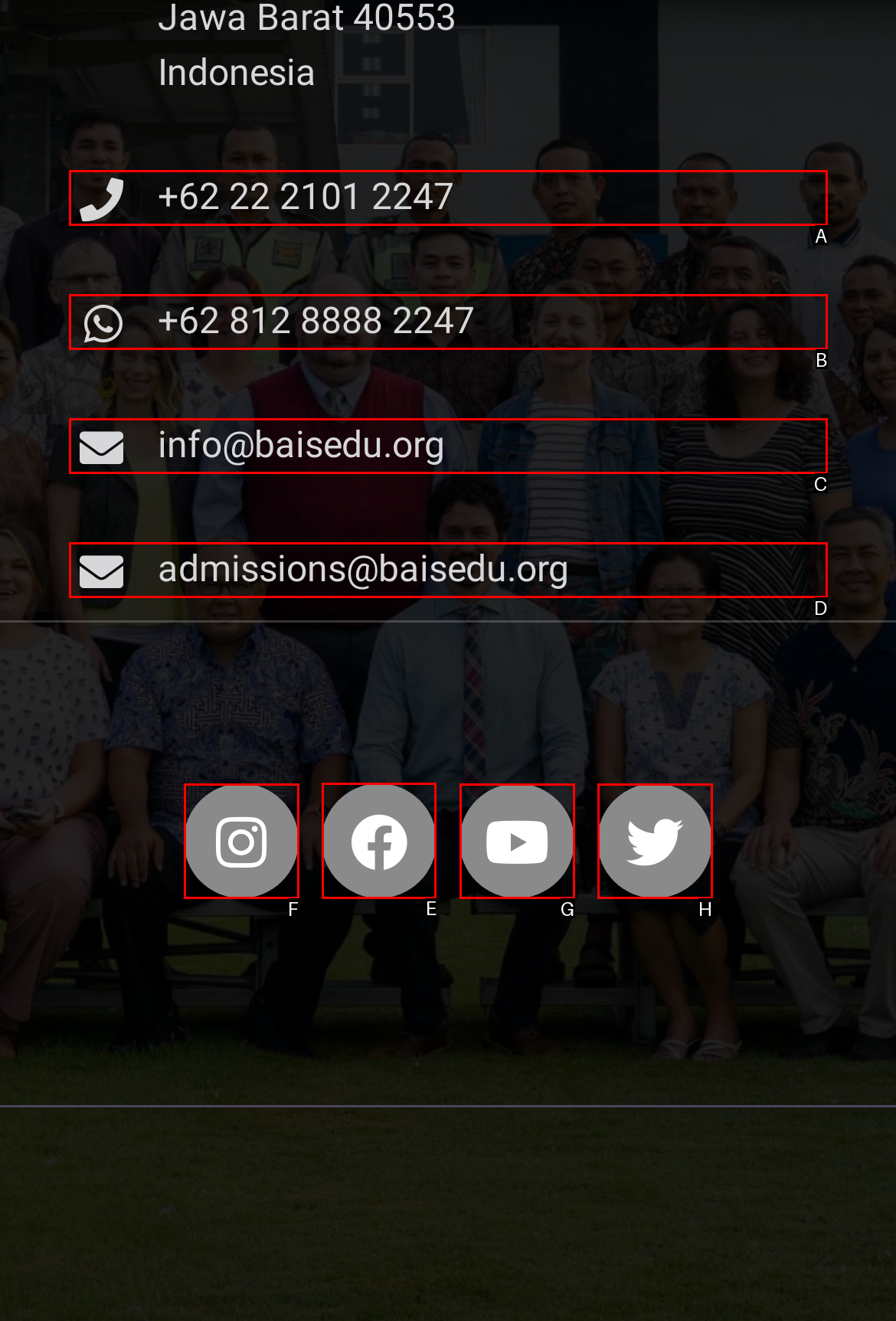Which HTML element should be clicked to fulfill the following task: Visit Facebook?
Reply with the letter of the appropriate option from the choices given.

E